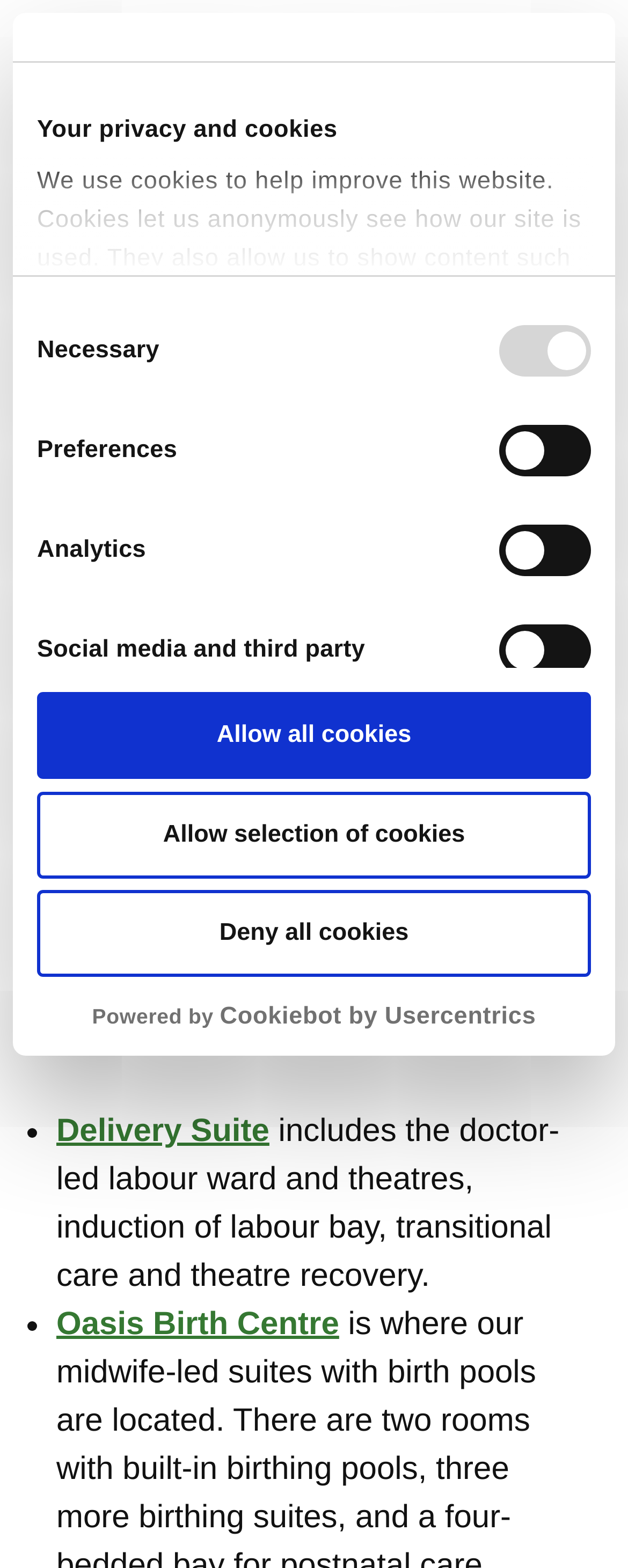Find the bounding box coordinates of the clickable region needed to perform the following instruction: "View Delivery Suite information". The coordinates should be provided as four float numbers between 0 and 1, i.e., [left, top, right, bottom].

[0.09, 0.71, 0.429, 0.733]